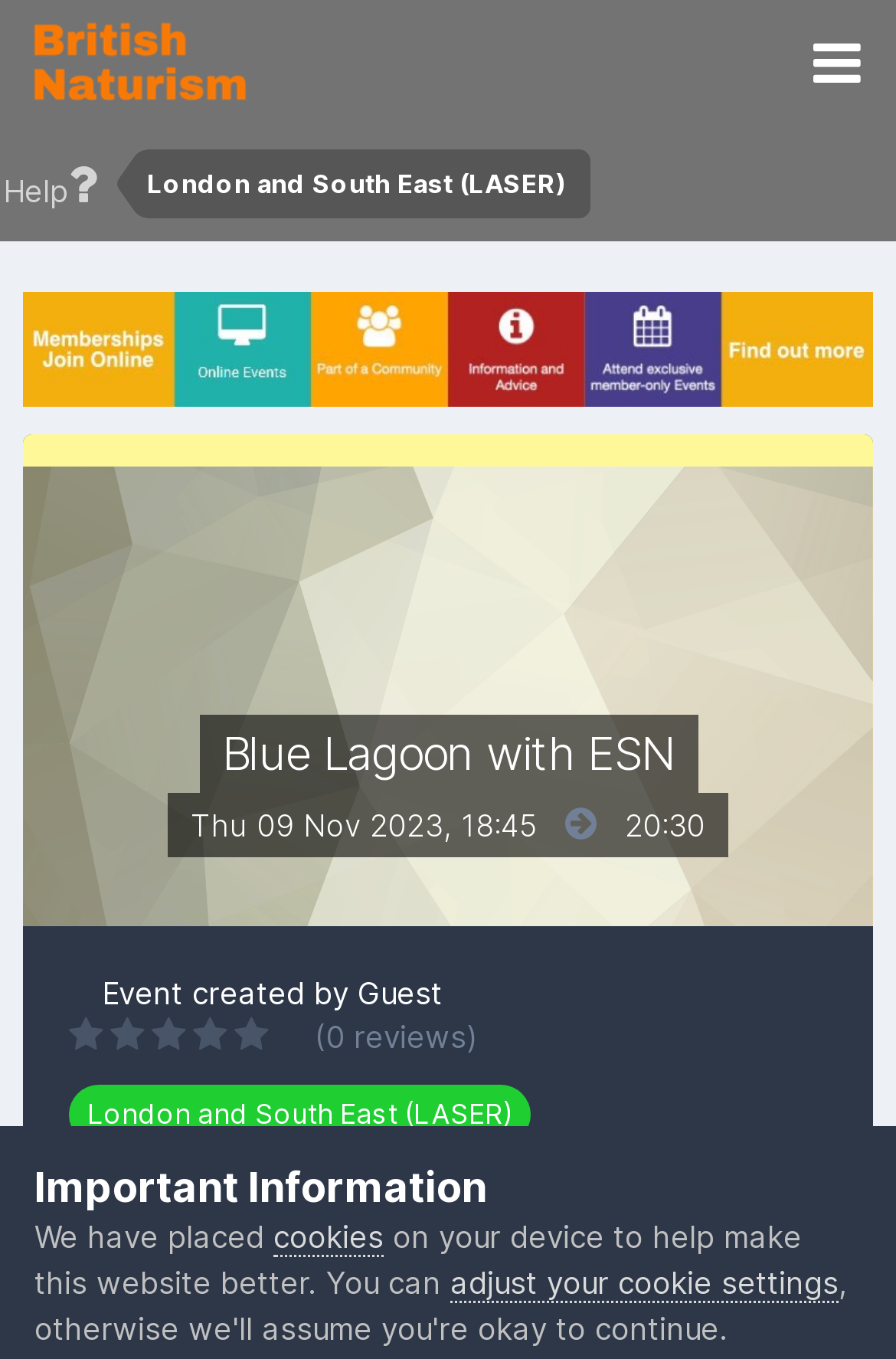Please analyze the image and provide a thorough answer to the question:
Who created the event?

The webpage mentions 'Event created by Guest' in the event details section. This information can be obtained by analyzing the event details section on the webpage.